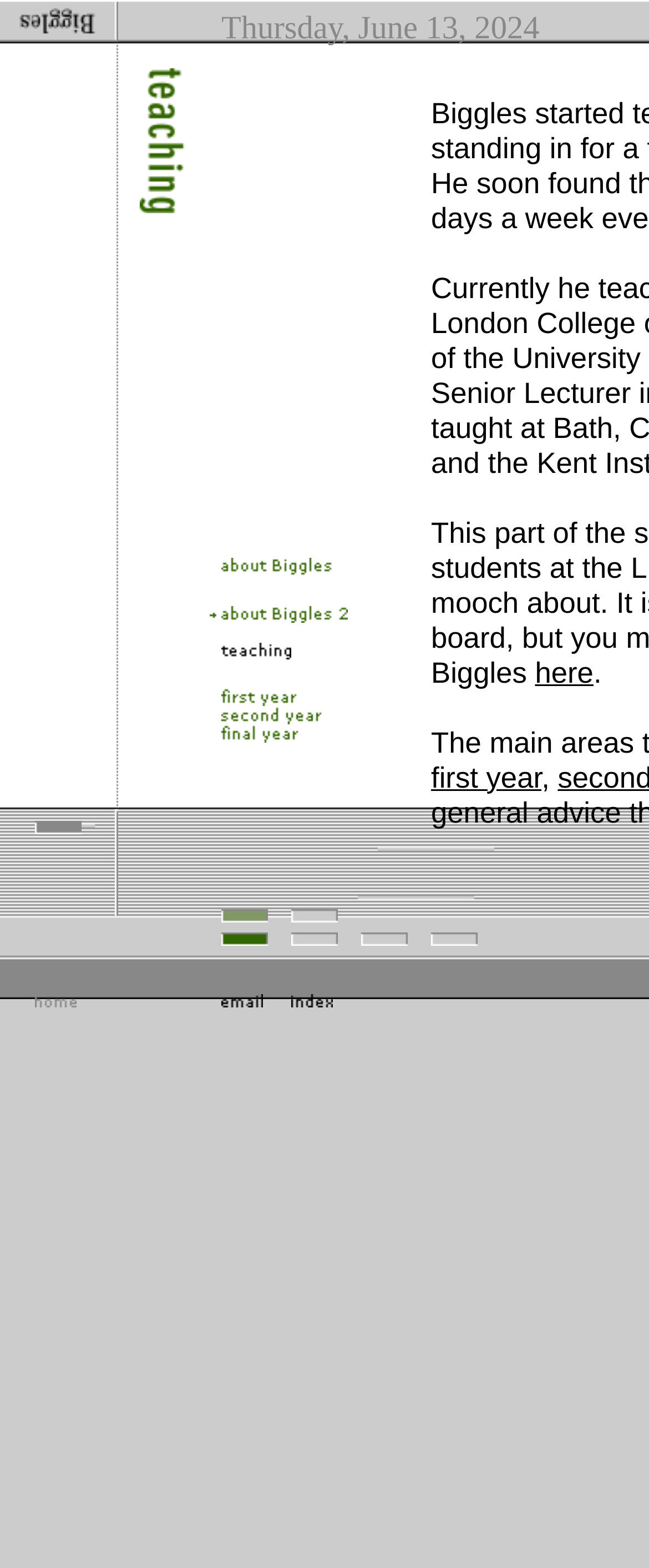What is the artist's profession?
Craft a detailed and extensive response to the question.

The profession of the artist can be inferred from the structure of the webpage, which appears to be a portfolio or a personal website. The presence of a section labeled 'teaching' and the overall design of the webpage suggest that the artist is a graphic designer and a teacher.